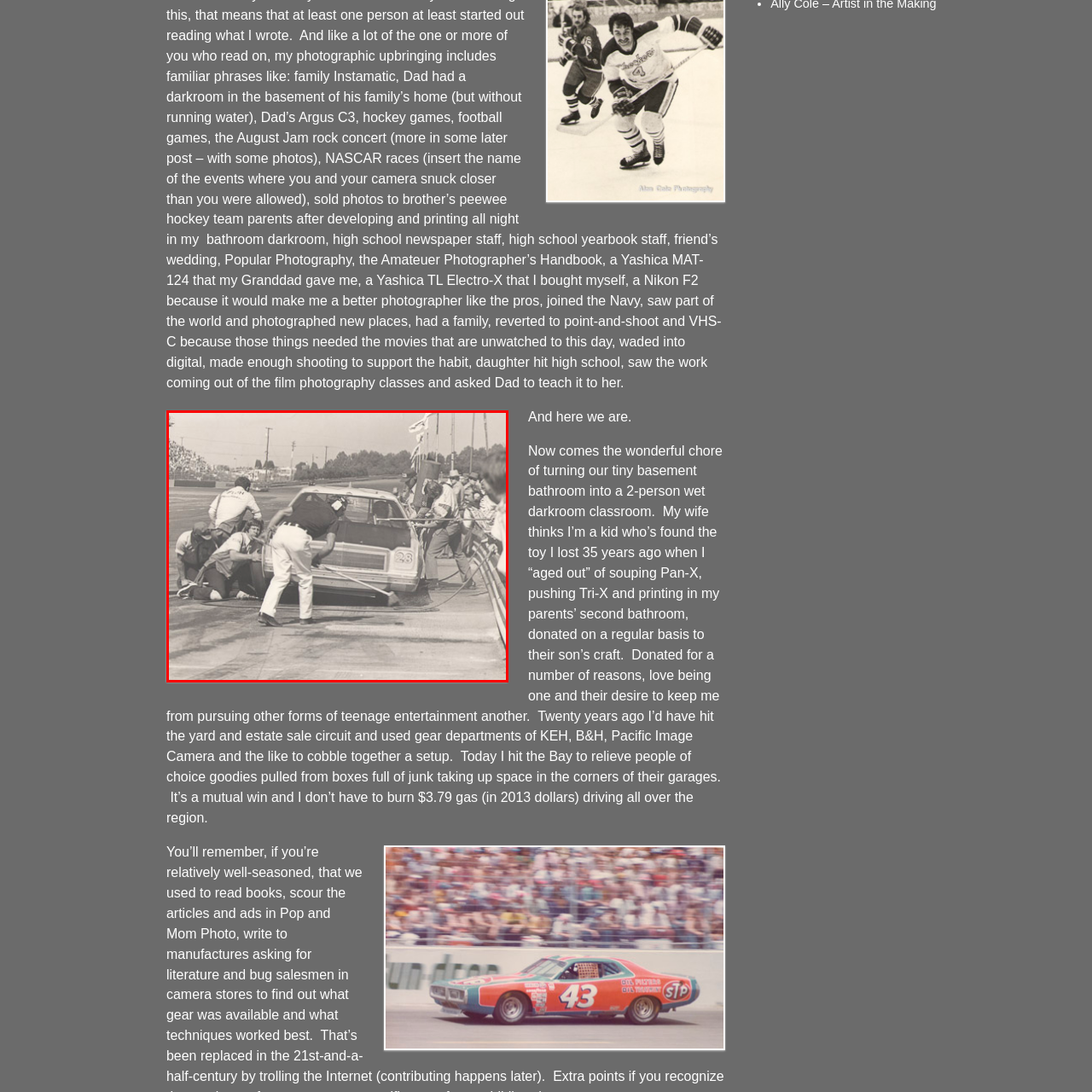Direct your attention to the segment of the image enclosed by the red boundary and answer the ensuing question in detail: What era of stock car racing is depicted in the image?

The era of stock car racing depicted in the image can be identified by reading the caption, which mentions the early 1970s as the time period in which the scene is taking place.